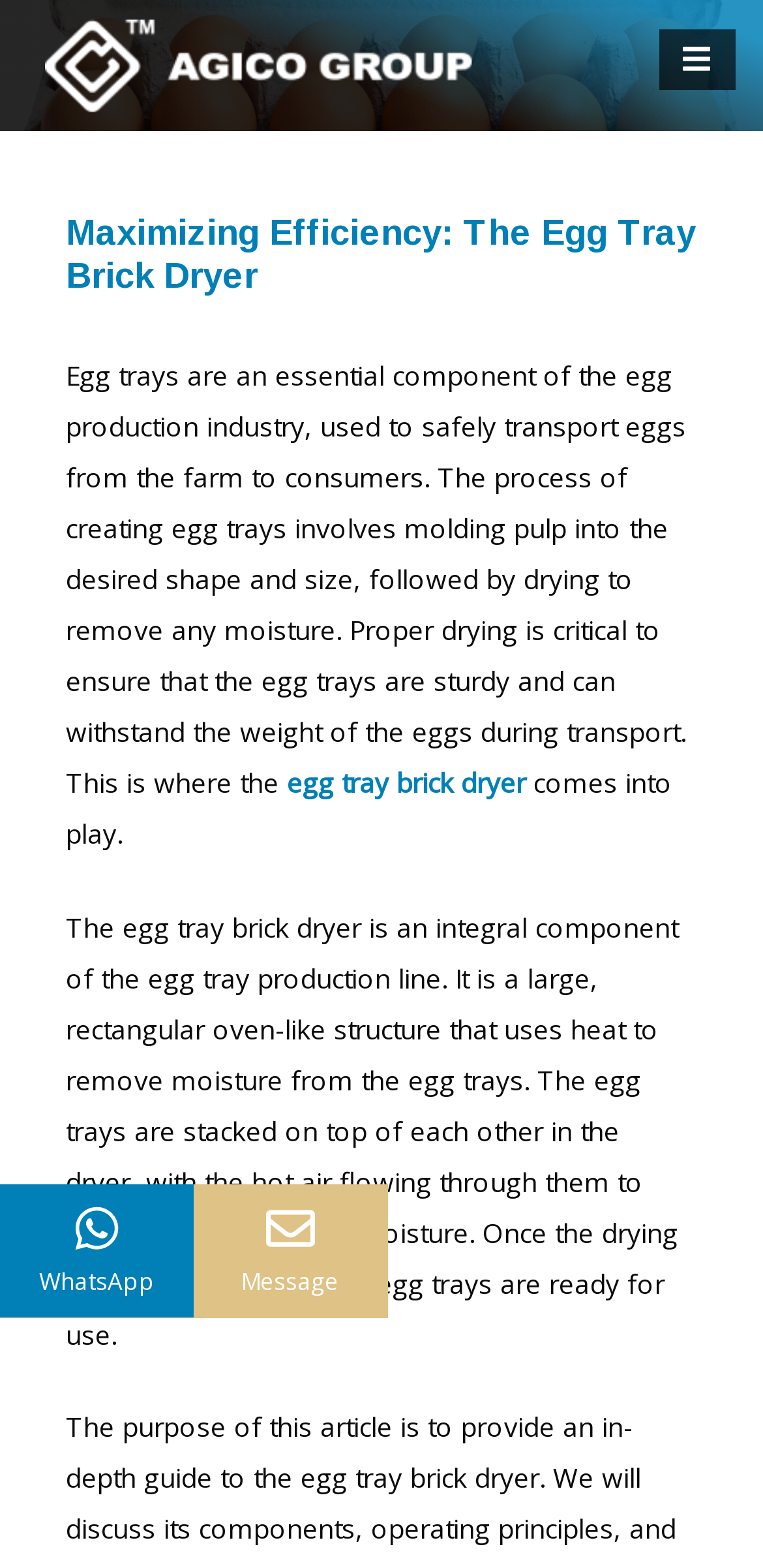Based on the element description: "egg tray brick dryer", identify the bounding box coordinates for this UI element. The coordinates must be four float numbers between 0 and 1, listed as [left, top, right, bottom].

[0.376, 0.487, 0.699, 0.51]